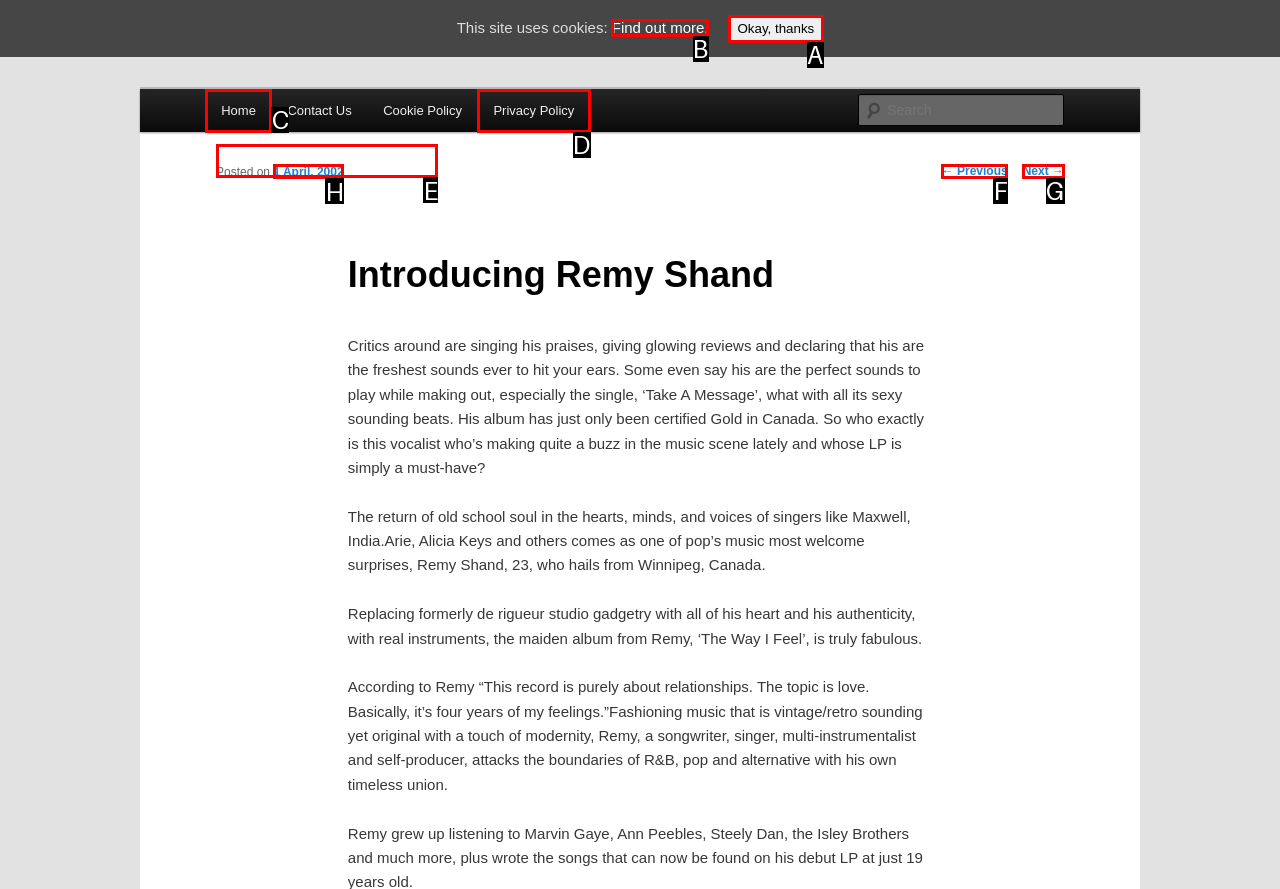Using the description: ← Previous, find the best-matching HTML element. Indicate your answer with the letter of the chosen option.

F